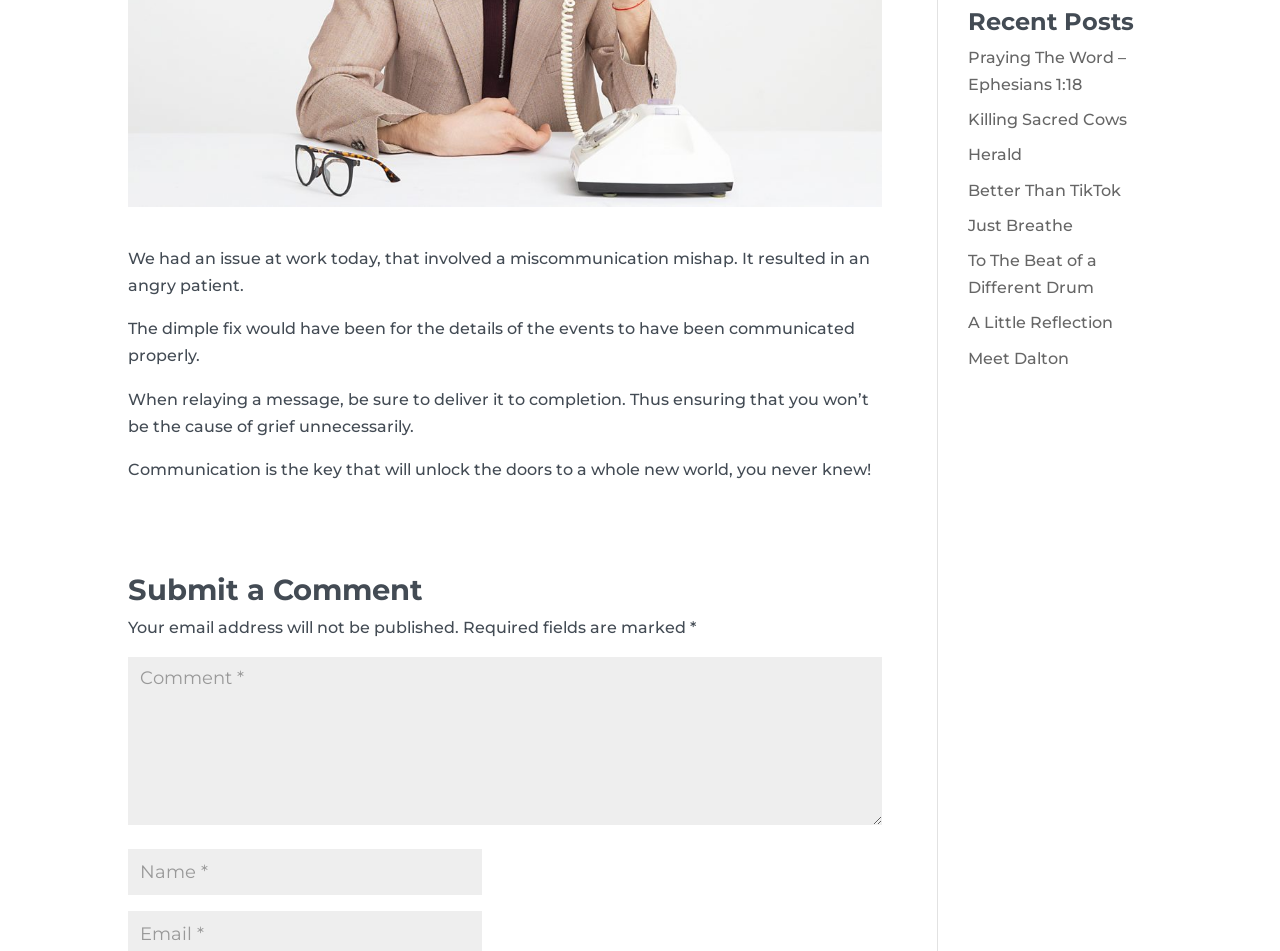Determine the bounding box for the UI element described here: "input value="Comment *" name="comment"".

[0.1, 0.691, 0.689, 0.868]